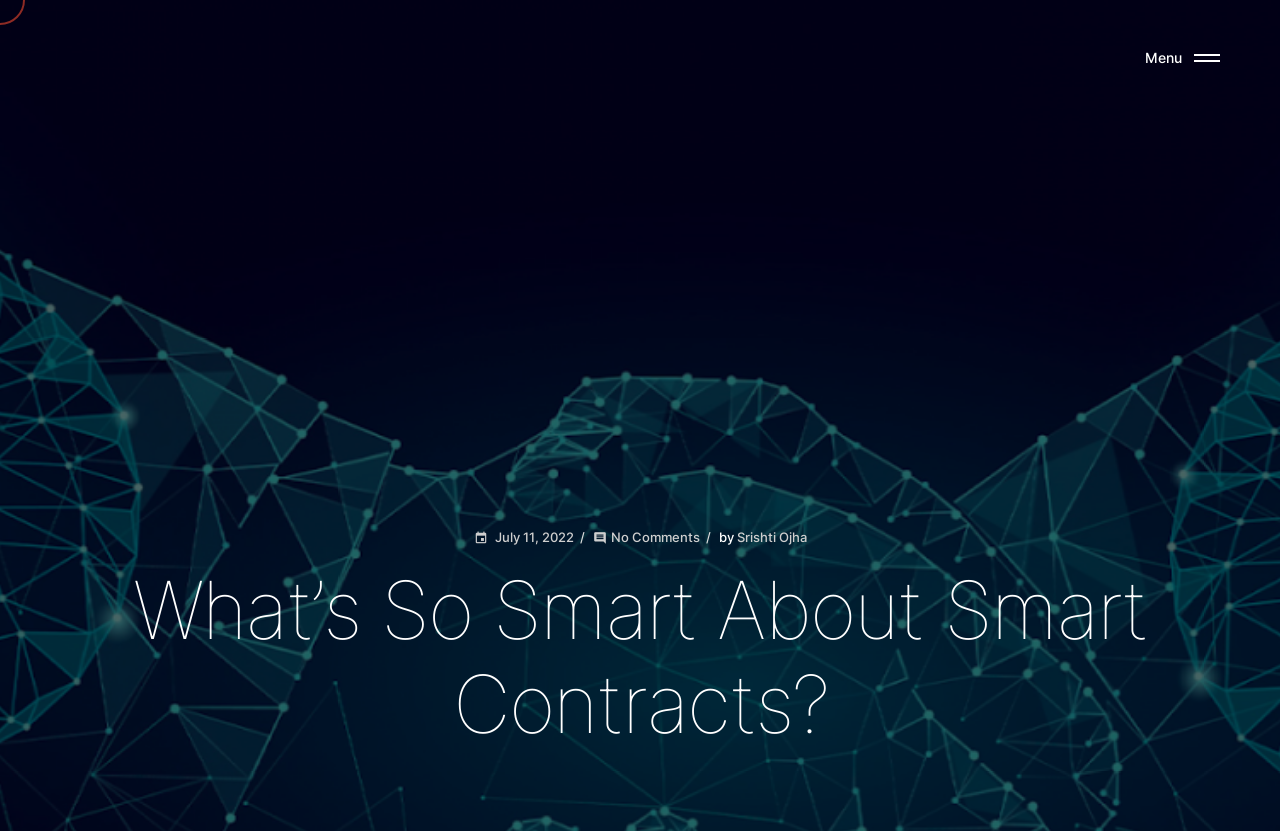What is the date of the event mentioned?
Look at the image and answer with only one word or phrase.

July 11, 2022